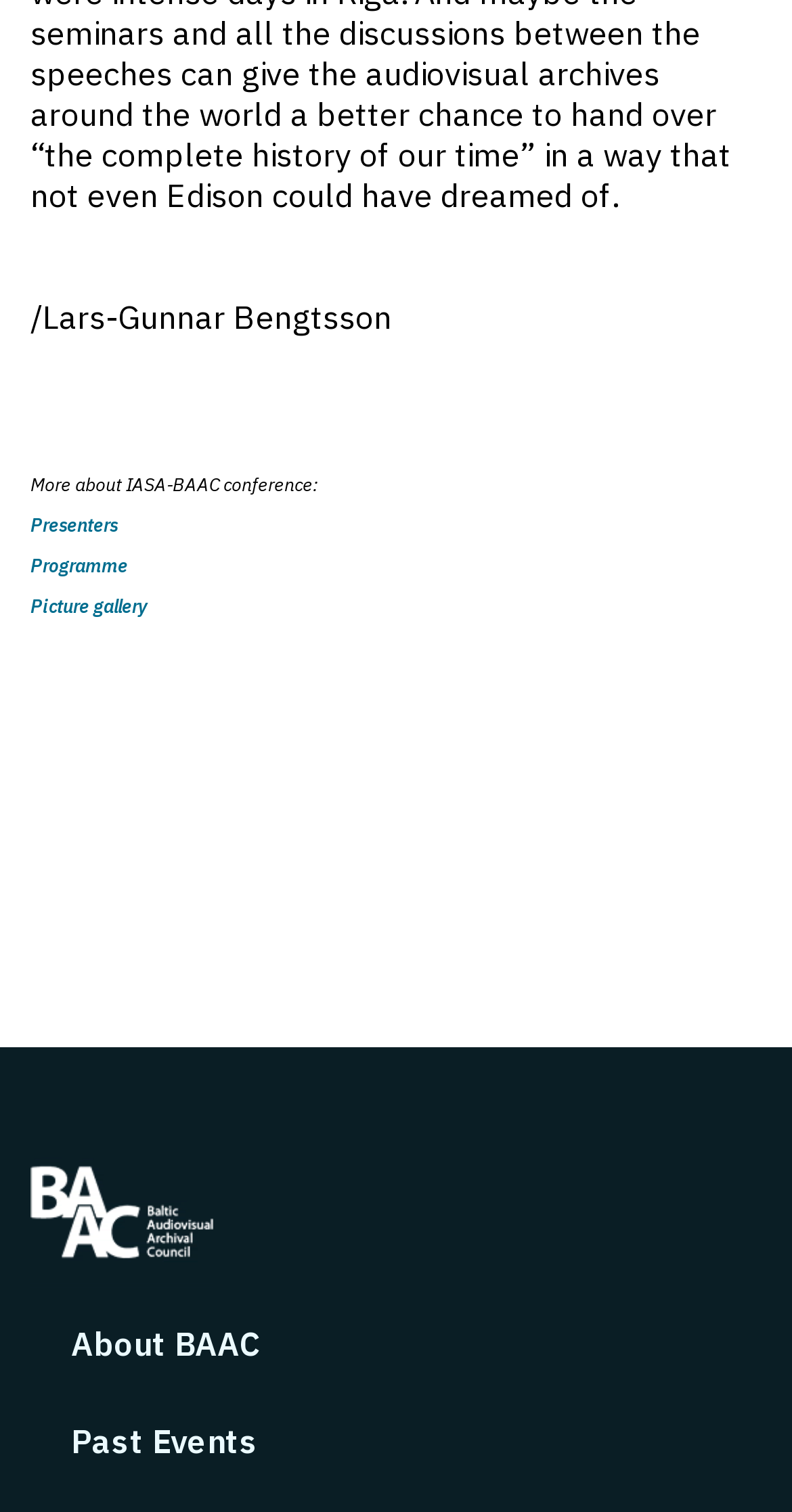How many image elements are there on the webpage?
From the details in the image, provide a complete and detailed answer to the question.

There is only one image element on the webpage, which is the 'Baltic Audiovisual Archival Council' image with bounding box coordinates [0.038, 0.747, 0.27, 0.854], suggesting that images are not a primary focus of the webpage's content.